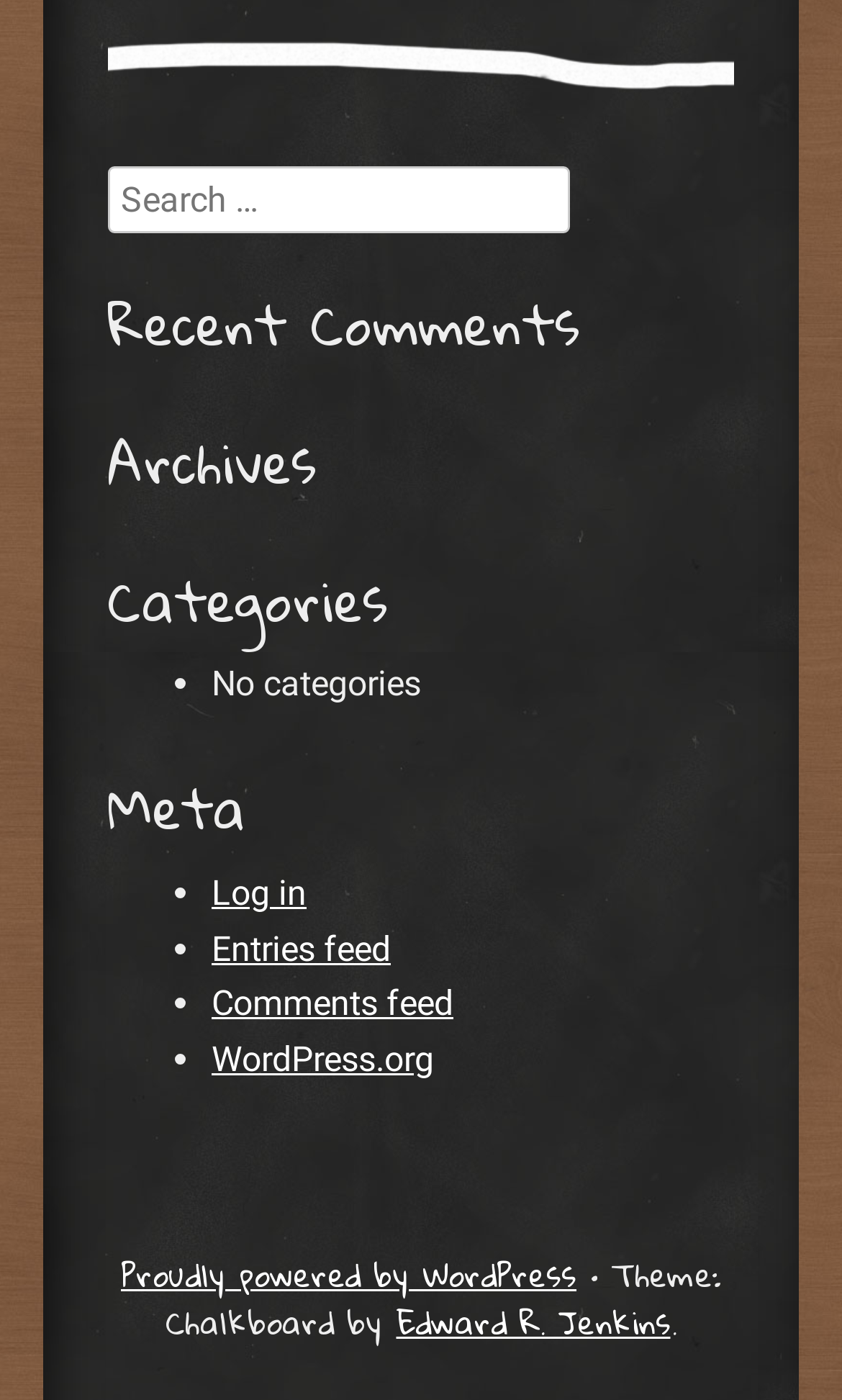What is the first heading on the webpage? From the image, respond with a single word or brief phrase.

Recent Comments